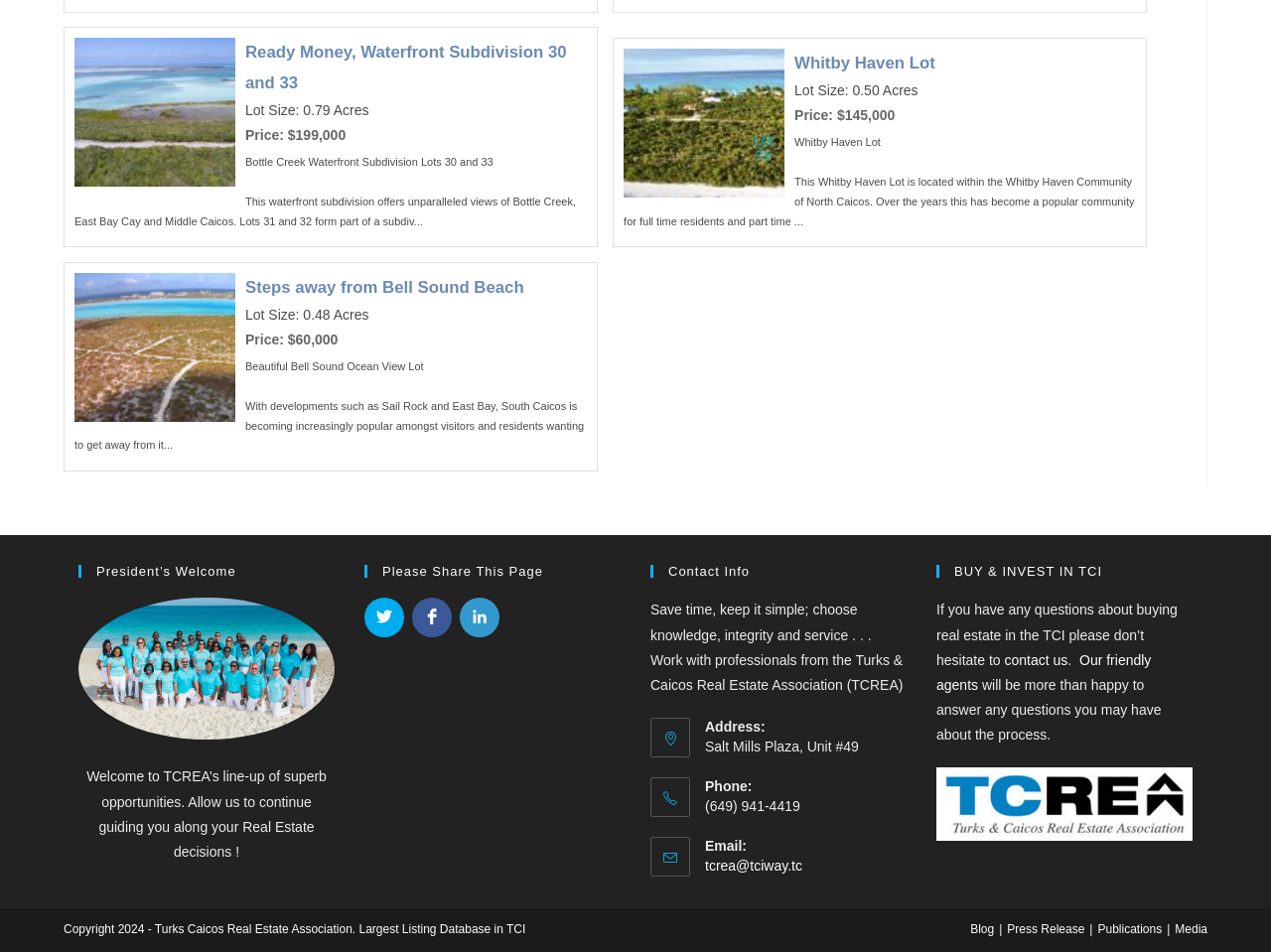Specify the bounding box coordinates of the area that needs to be clicked to achieve the following instruction: "Share on Twitter".

[0.287, 0.628, 0.318, 0.67]